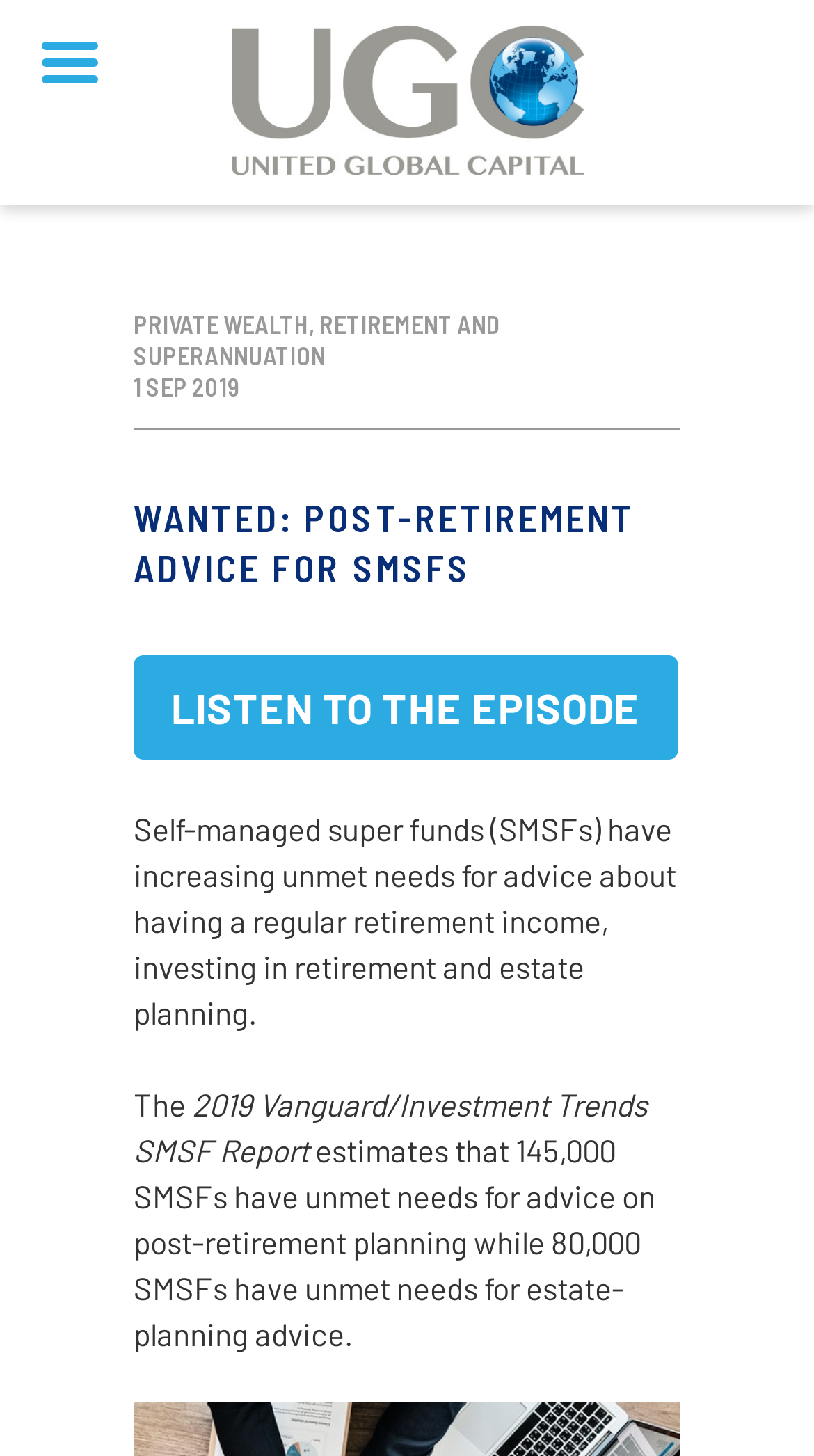What is the name of the company?
Ensure your answer is thorough and detailed.

The name of the company can be found at the top of the webpage, where it says 'United Global Capital' in a link format.